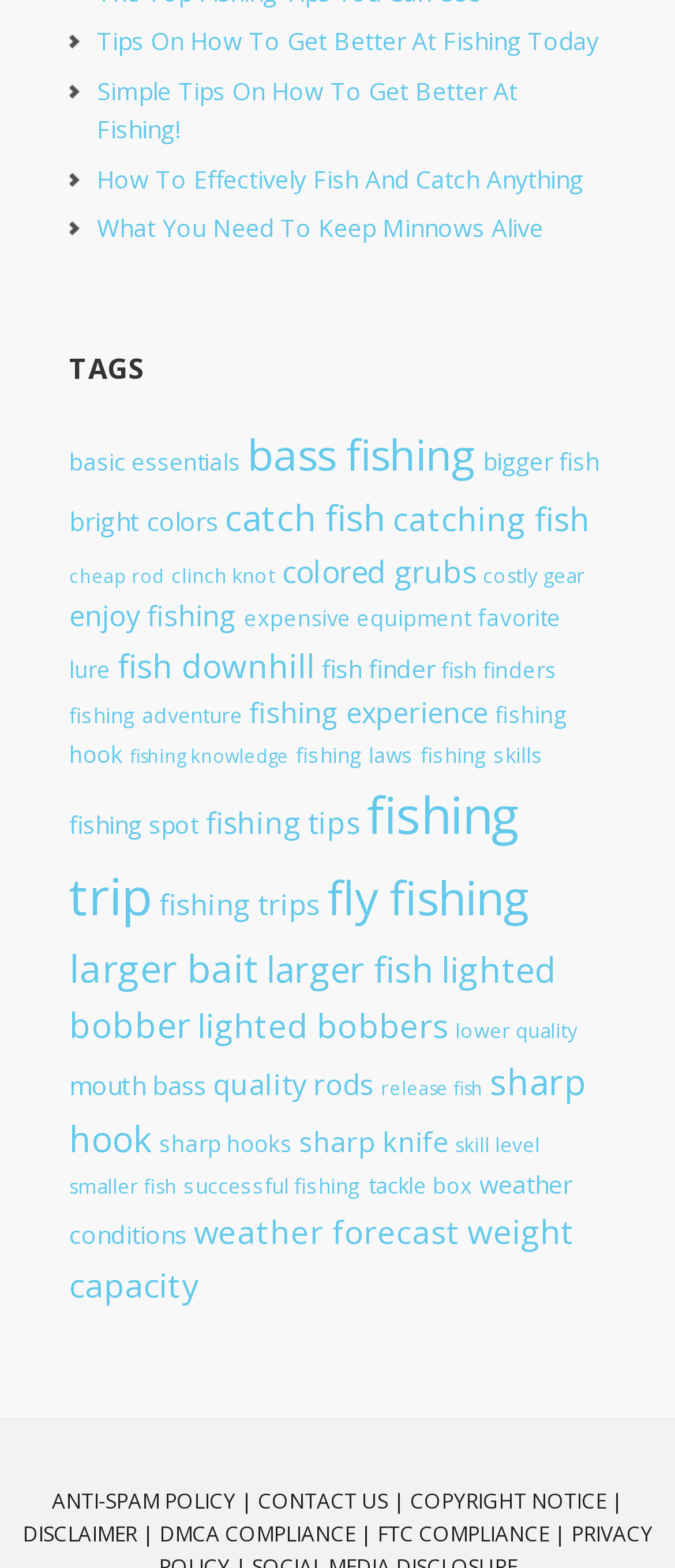What is the purpose of the links at the bottom of the webpage?
Using the screenshot, give a one-word or short phrase answer.

Provide legal information